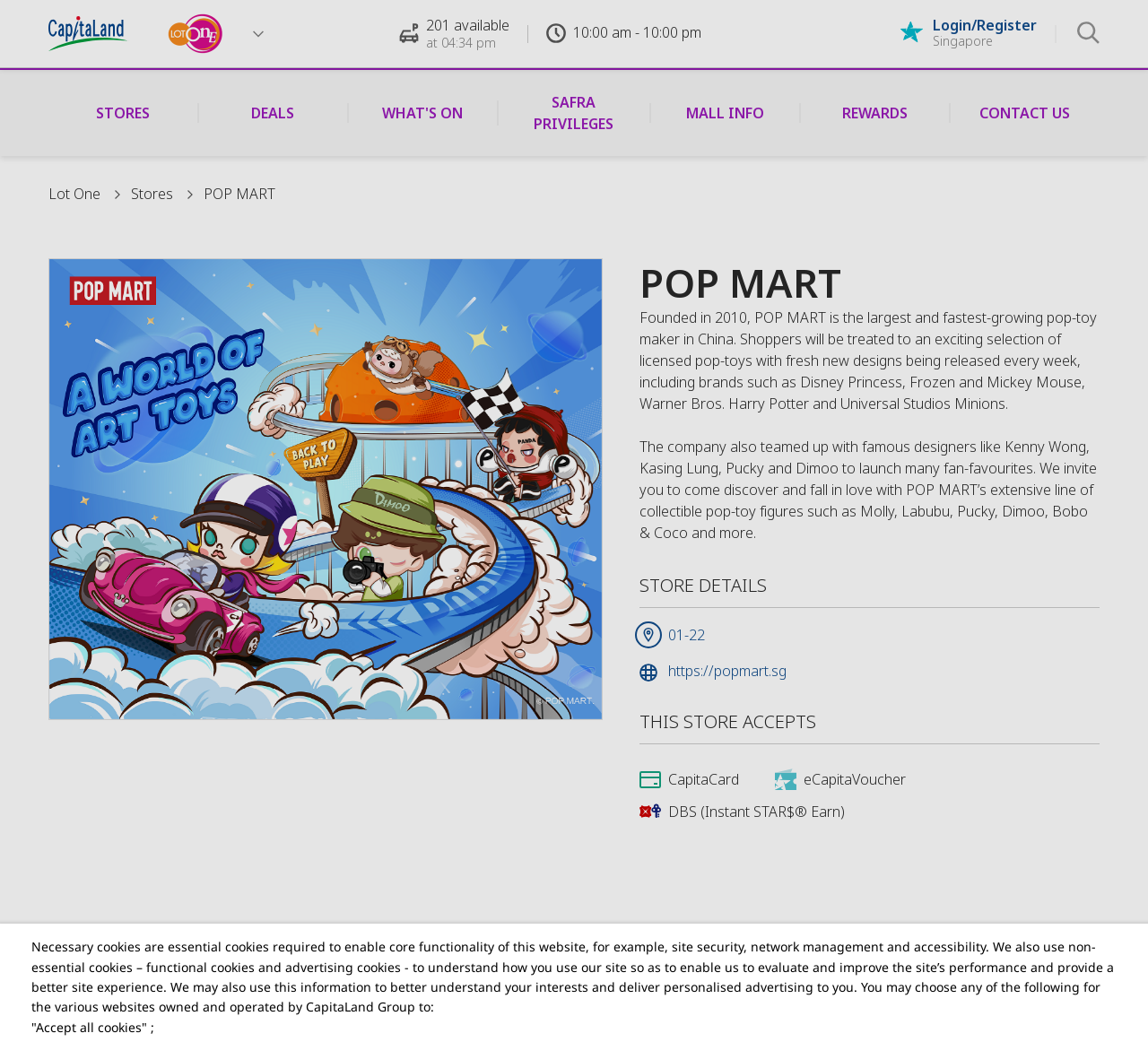Please identify the bounding box coordinates of the element that needs to be clicked to perform the following instruction: "Click on the 'Lot One' link".

[0.042, 0.176, 0.088, 0.195]